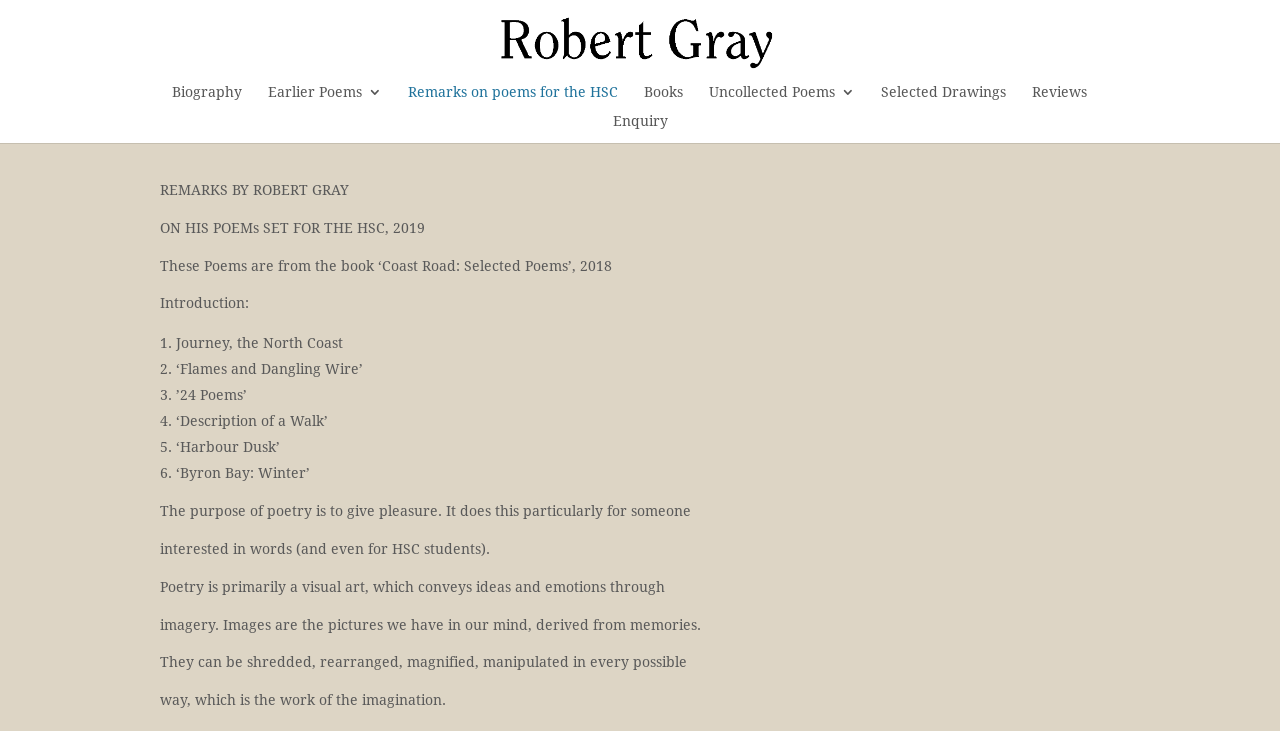Please identify the bounding box coordinates of the element's region that I should click in order to complete the following instruction: "Explore Selected Drawings". The bounding box coordinates consist of four float numbers between 0 and 1, i.e., [left, top, right, bottom].

[0.688, 0.116, 0.786, 0.156]